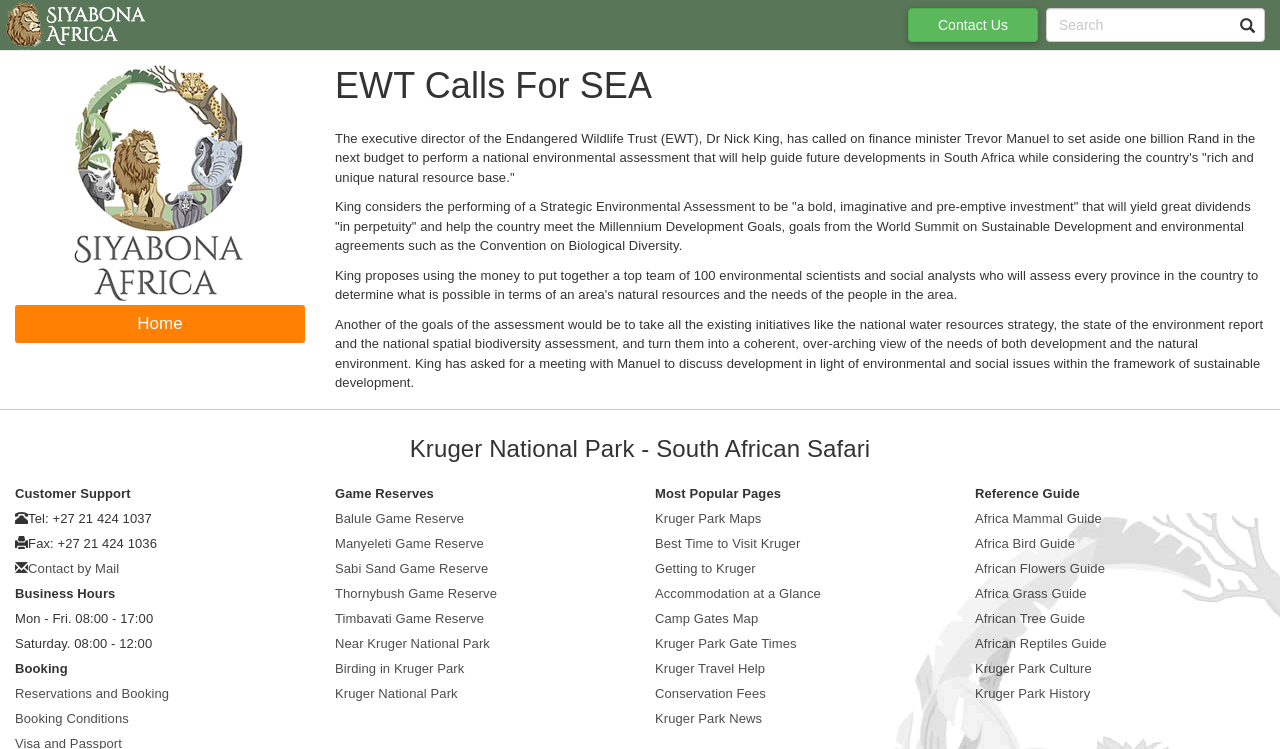Please specify the bounding box coordinates of the clickable region to carry out the following instruction: "Contact us". The coordinates should be four float numbers between 0 and 1, in the format [left, top, right, bottom].

[0.709, 0.011, 0.811, 0.056]